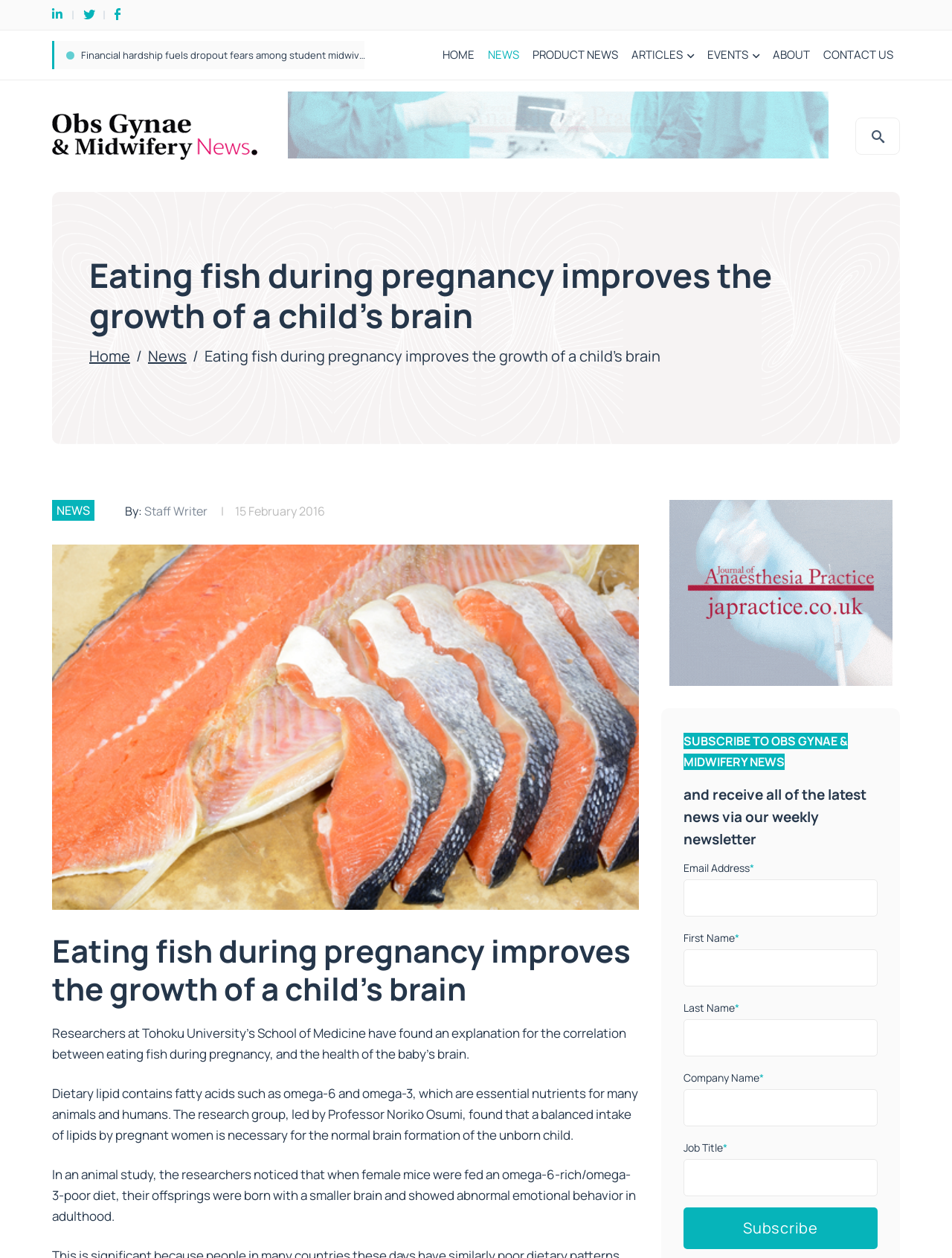Kindly provide the bounding box coordinates of the section you need to click on to fulfill the given instruction: "Subscribe to OBS GYNAE & MIDWIFERY NEWS".

[0.718, 0.96, 0.922, 0.993]